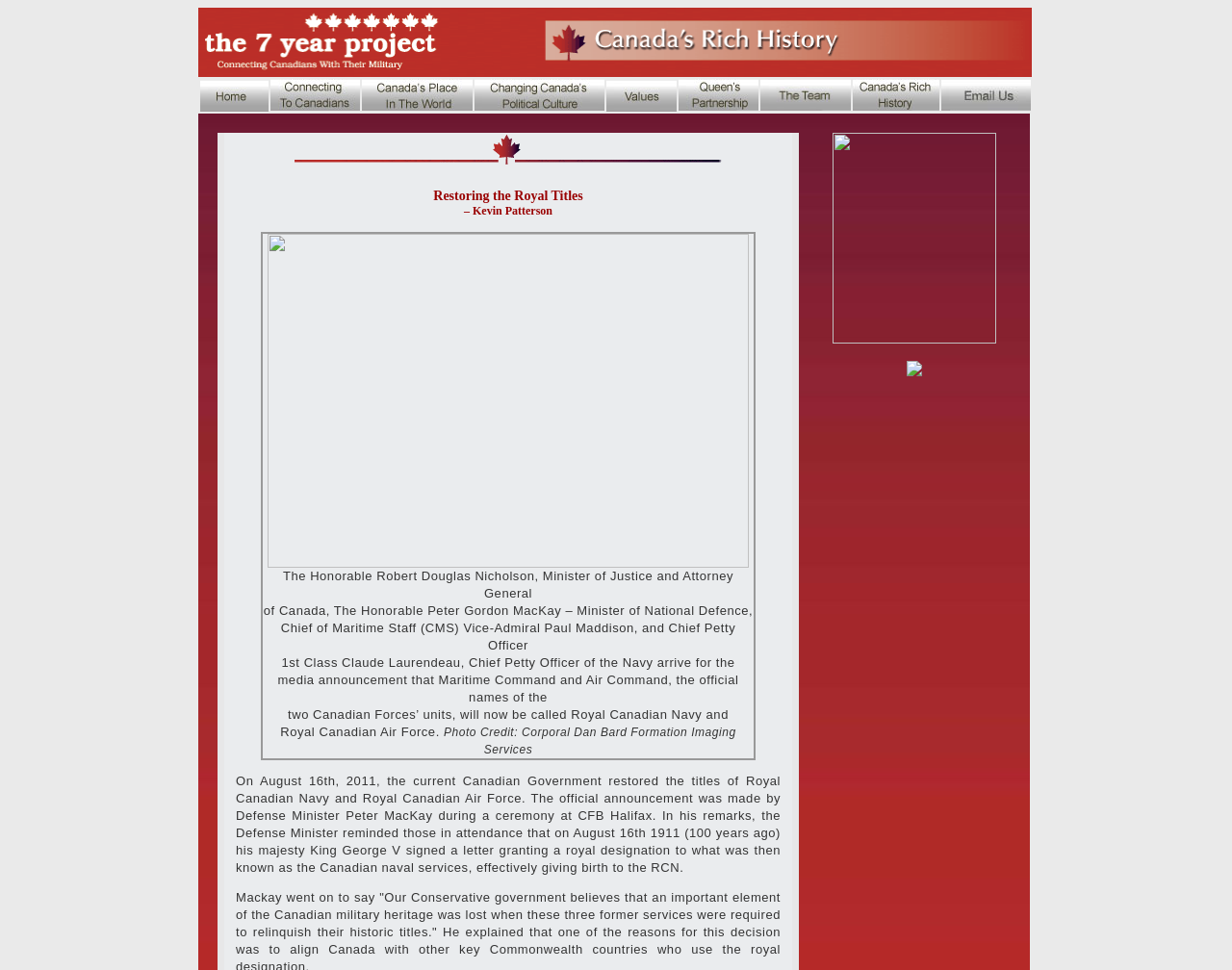Show the bounding box coordinates of the element that should be clicked to complete the task: "Click the link to learn about the Honorable Robert Douglas Nicholson".

[0.162, 0.101, 0.218, 0.118]